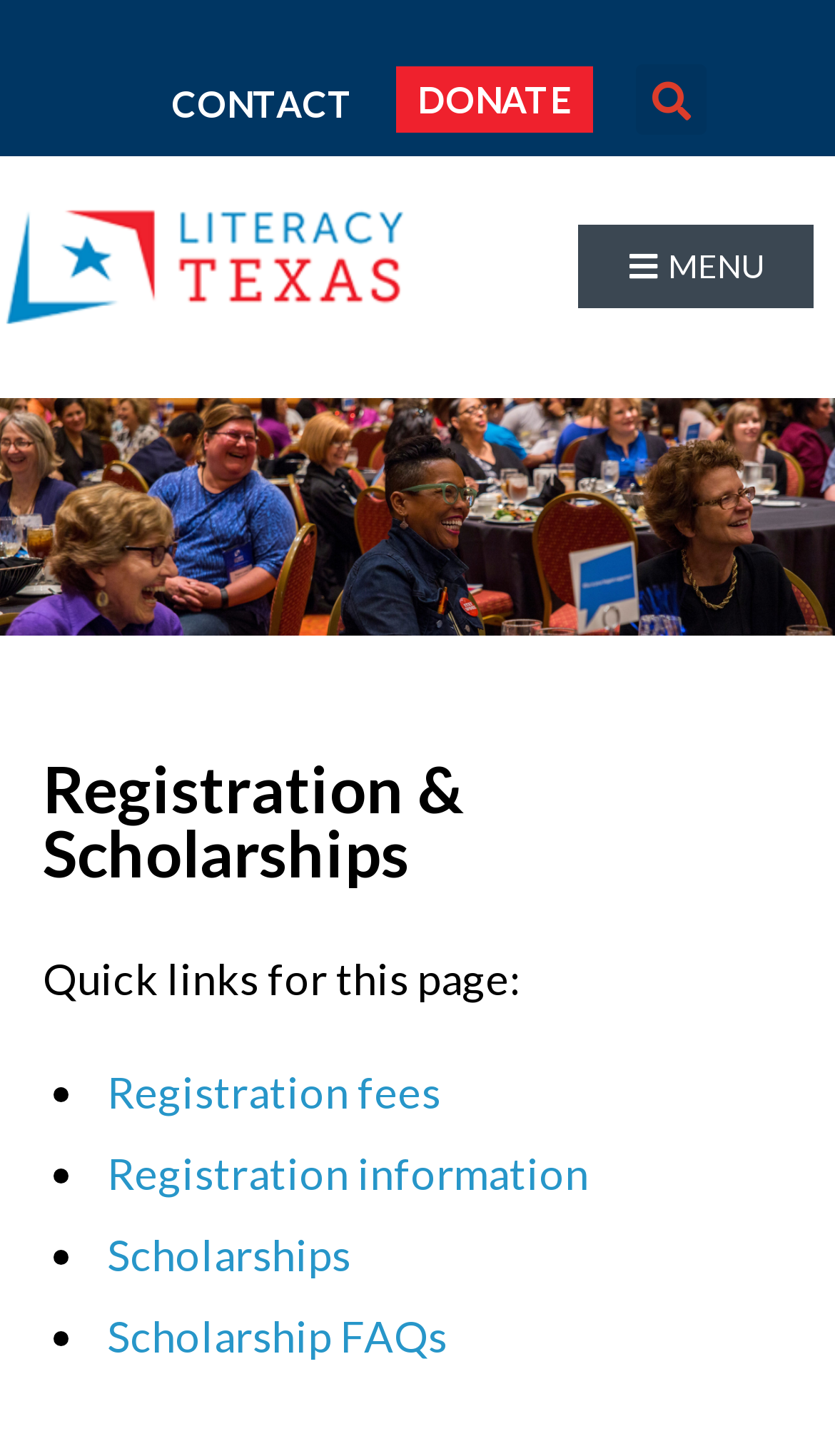Explain the contents of the webpage comprehensively.

The webpage is about registration and scholarships for Literacy Texas. At the top, there are navigation links, including "CONTACT" and "DONATE" on the left, and a search bar on the right with a "Search" button. Below the navigation links, there is a menu link labeled "MENU" on the right side.

The main content of the page is headed by a title "Registration & Scholarships" in the middle of the page. Below the title, there is a section labeled "Quick links for this page:" with four bullet points, each linking to a different page: "Registration fees", "Registration information", "Scholarships", and "Scholarship FAQs". These links are arranged vertically, with the bullet points aligned to the left.